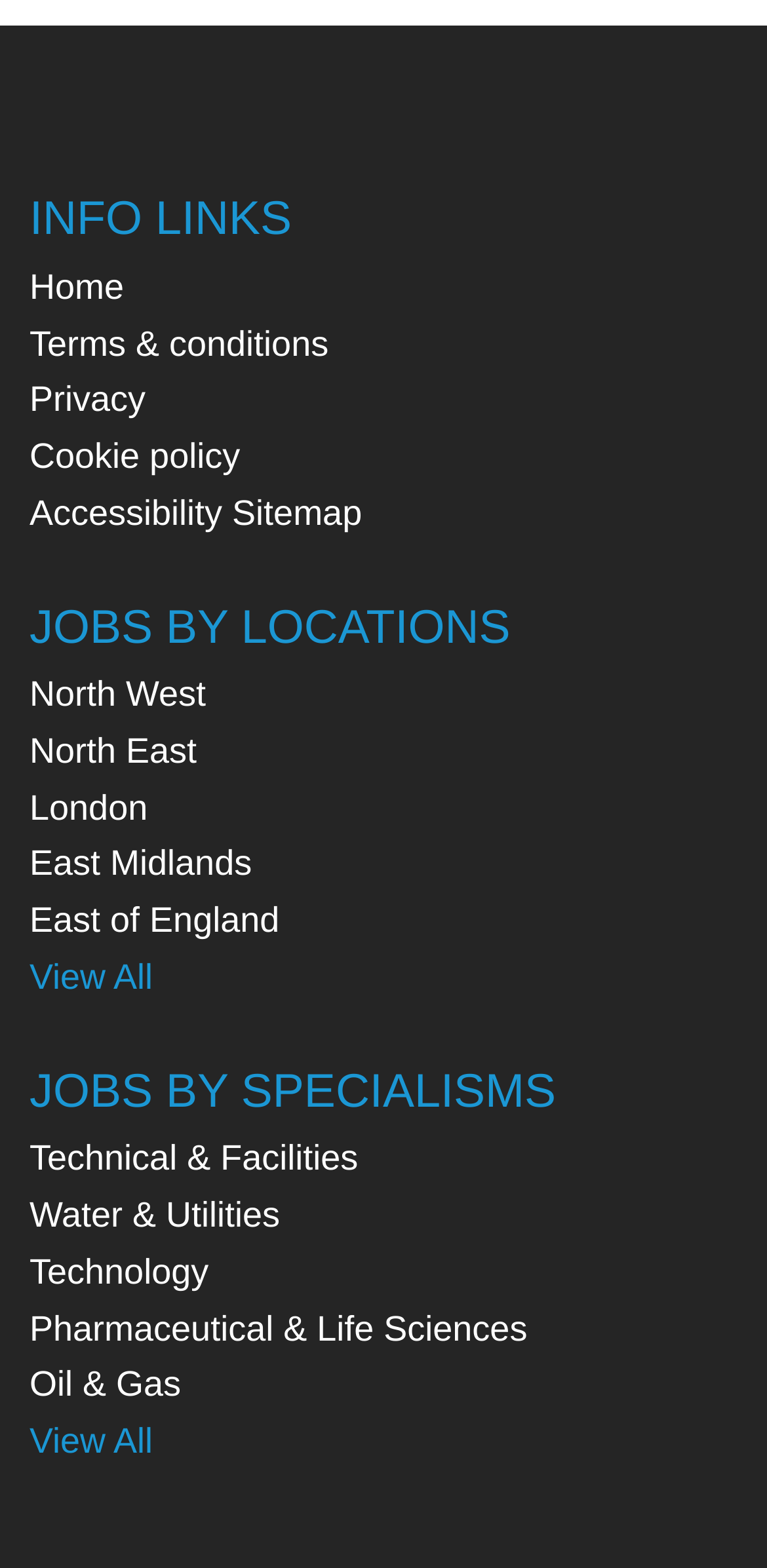Provide a one-word or short-phrase answer to the question:
How many links are under the 'INFO LINKS' heading?

5